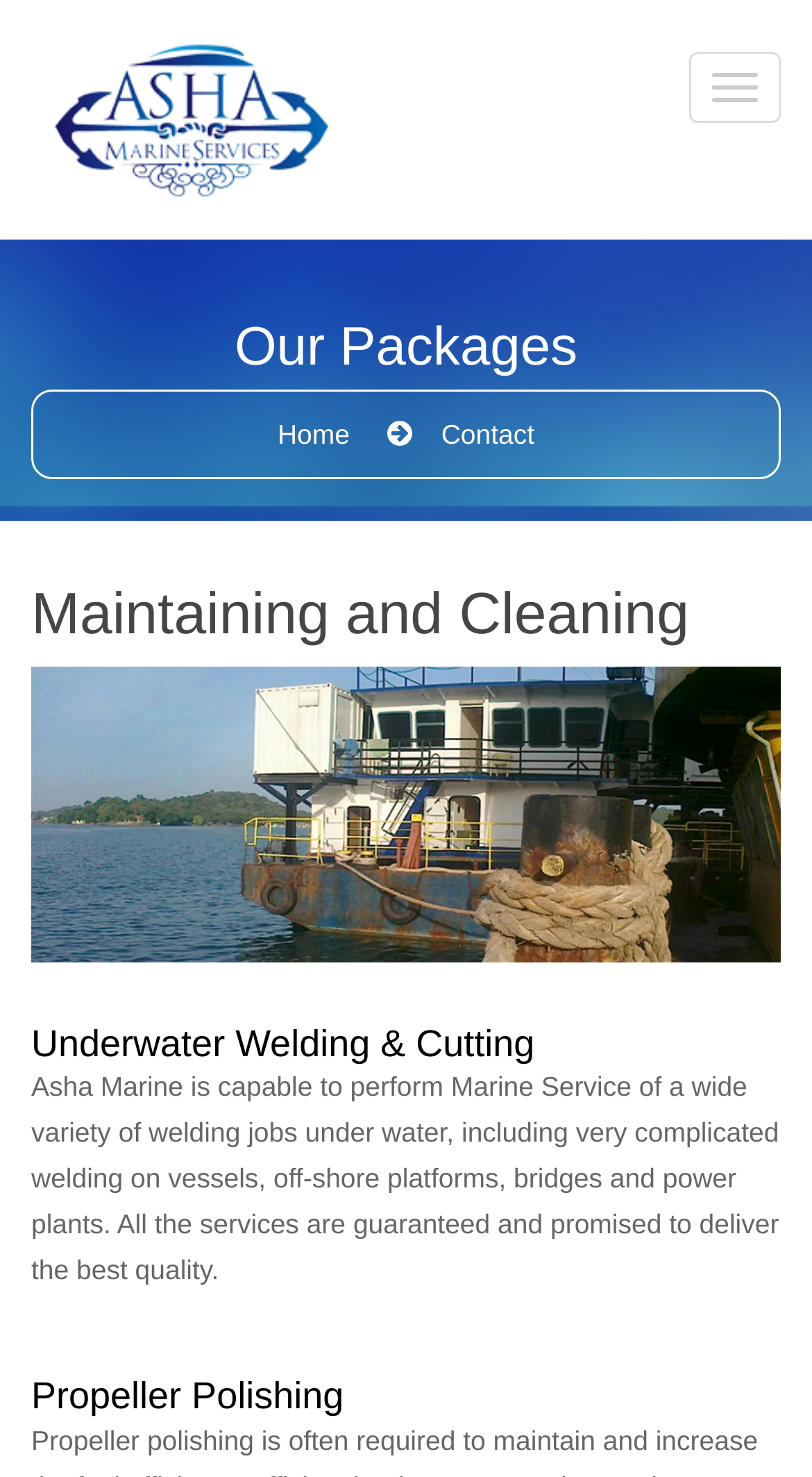What is guaranteed by Asha Marine?
Using the visual information from the image, give a one-word or short-phrase answer.

Best quality